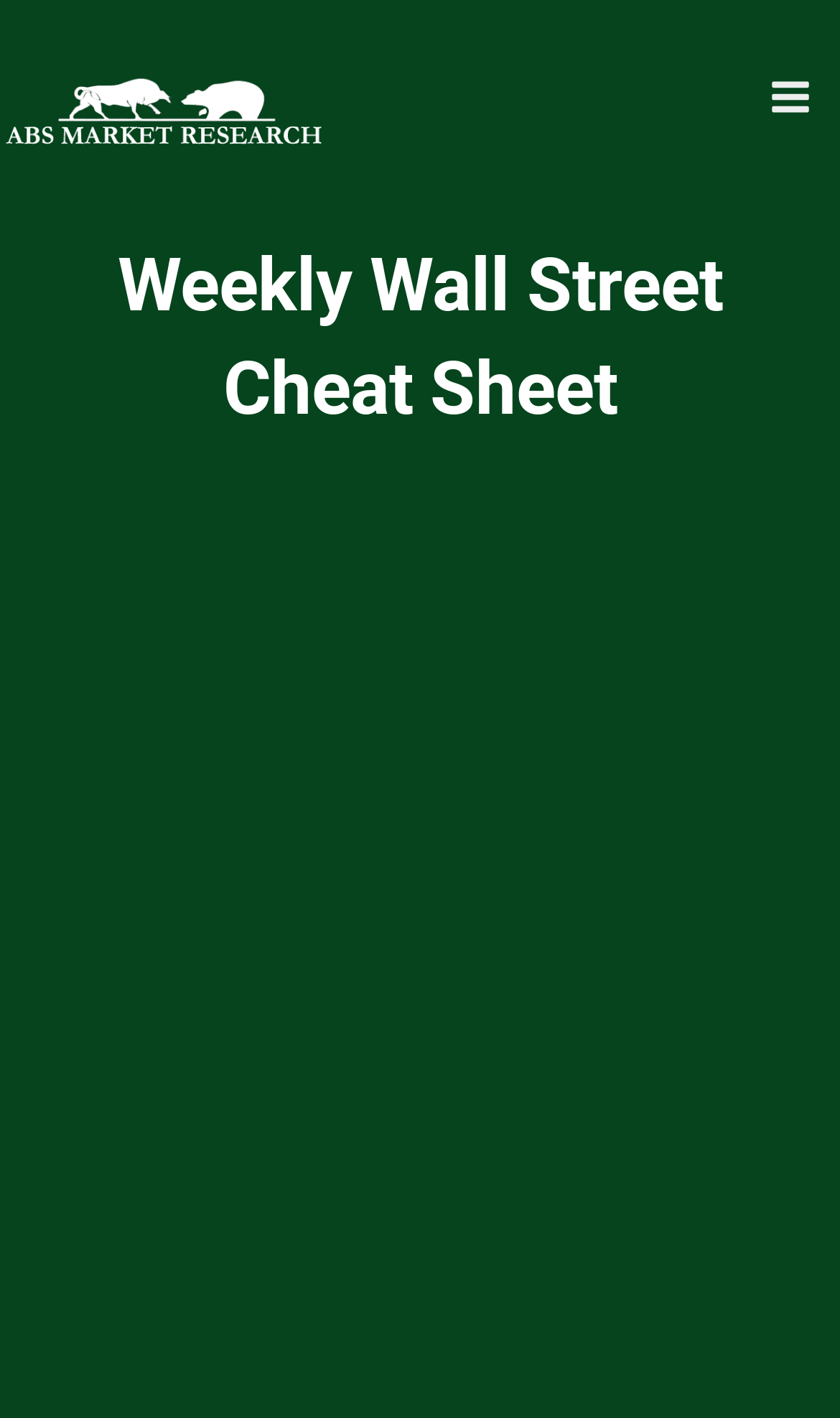Use the information in the screenshot to answer the question comprehensively: What is the main topic of the webpage?

The main topic of the webpage is Wall Street, as indicated by the main heading 'Weekly Wall Street Cheat Sheet' and the overall content of the webpage, which appears to focus on market research and investment advice.